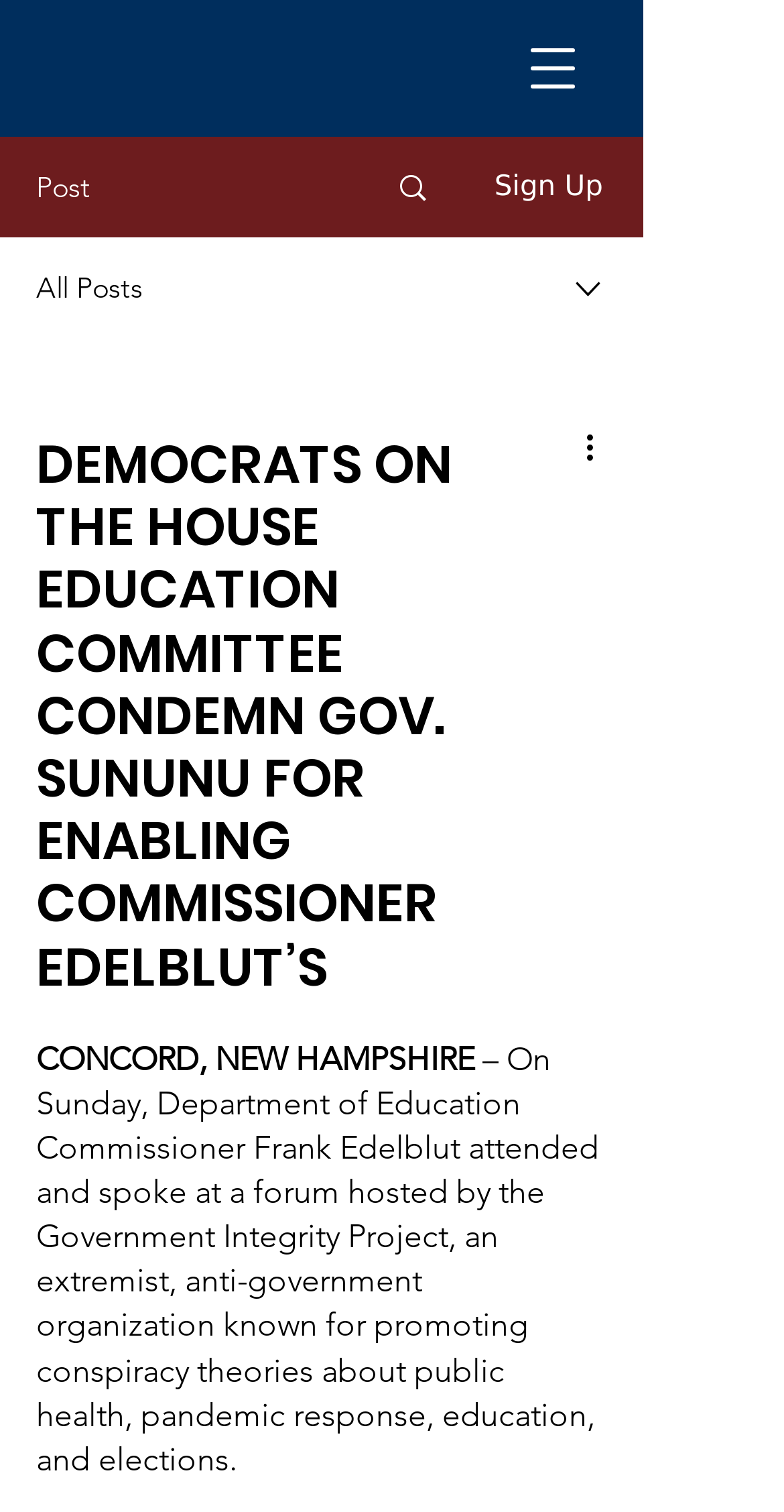What is the type of the button in the top-right corner?
Based on the image content, provide your answer in one word or a short phrase.

Navigation menu button